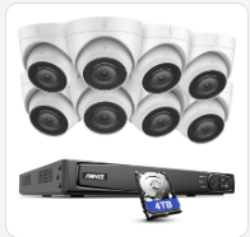What is the storage capacity of the DVR's storage drive?
Refer to the screenshot and deliver a thorough answer to the question presented.

The caption highlights the efficiency of the DVR, showcasing its 4TB storage drive, which is essential for recording and storing video footage.